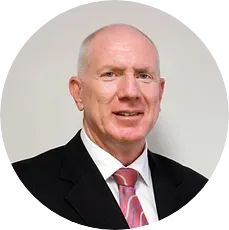What is the purpose of this photograph?
Look at the image and provide a short answer using one word or a phrase.

To represent his role